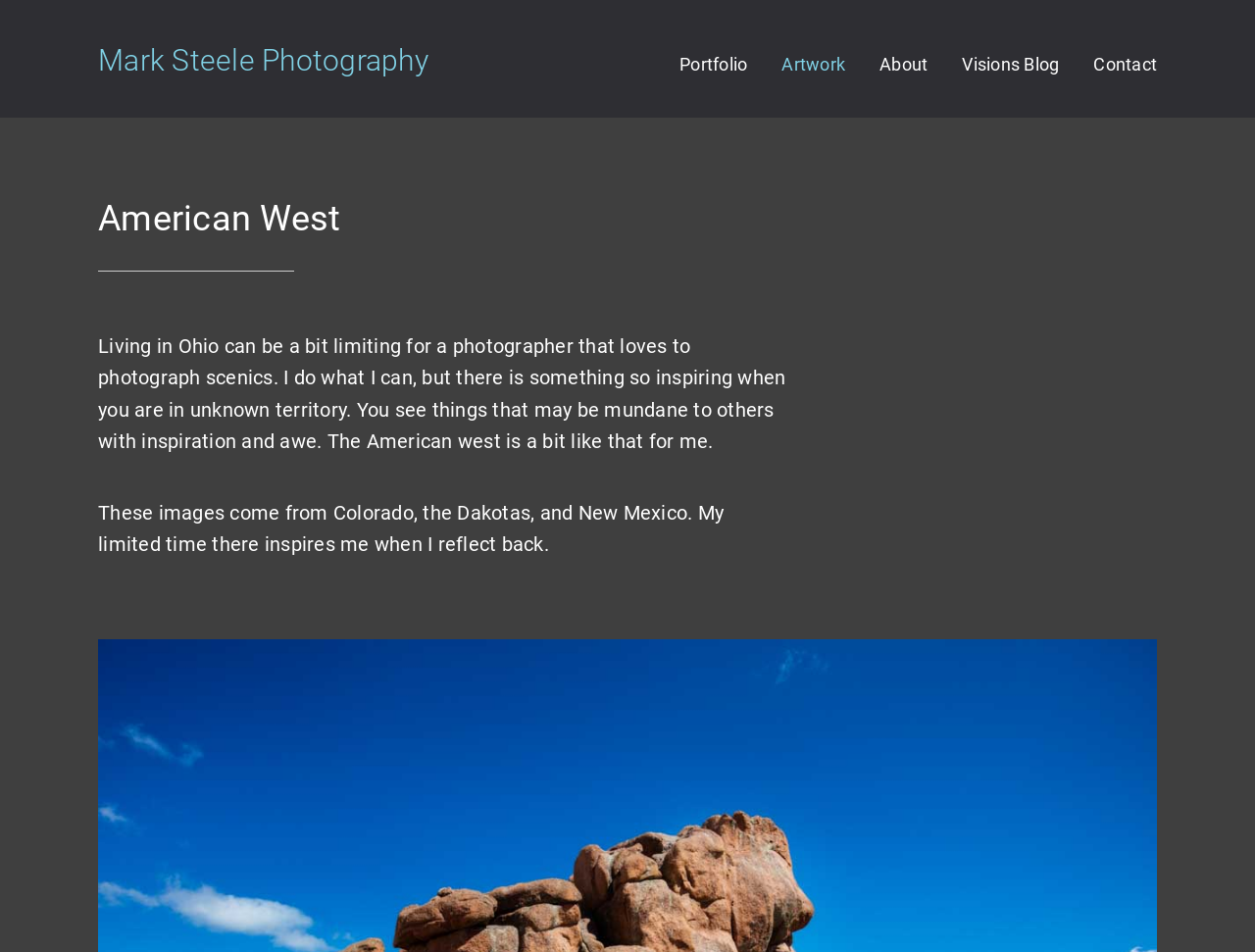Analyze and describe the webpage in a detailed narrative.

The webpage is about Mark Steele Photography, specifically showcasing his work on the American West. At the top left, there is a link to the photographer's name, "Mark Steele Photography". To the right of this link, there are five navigation links: "Portfolio", "Artwork", "About", "Visions Blog", and "Contact", which are aligned horizontally and evenly spaced.

Below the navigation links, there is a large heading that reads "American West", taking up a significant portion of the top section of the page. Underneath the heading, there is a paragraph of text that describes the photographer's experience and inspiration when photographing the American West. The text explains how living in Ohio can be limiting for a photographer who loves scenic photography, but being in unknown territory inspires awe. 

Below this paragraph, there is another paragraph that provides more context about the images on the page, stating that they were taken in Colorado, the Dakotas, and New Mexico, and how the limited time spent there inspires the photographer when reflecting back.